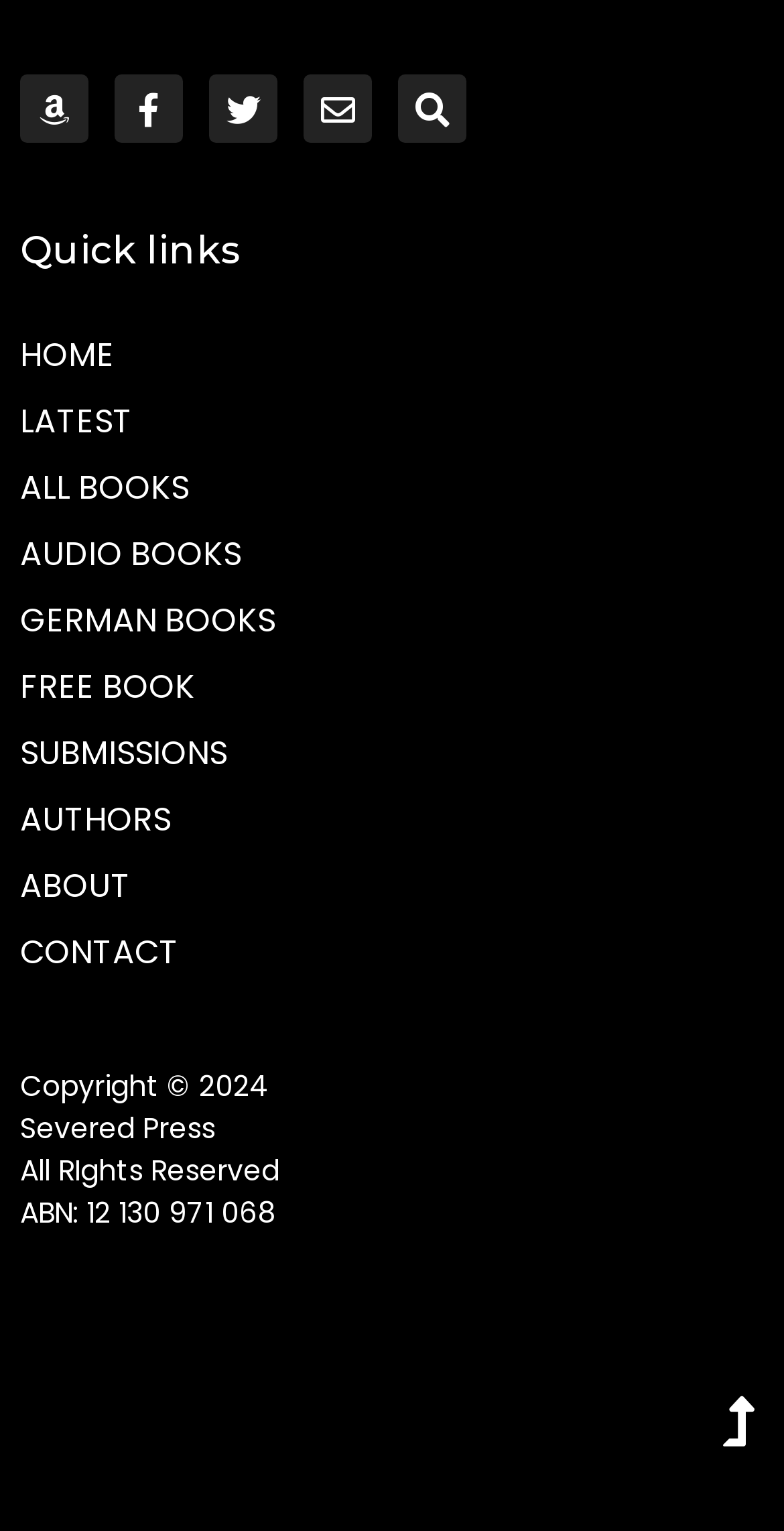Given the description "All Books", determine the bounding box of the corresponding UI element.

[0.026, 0.296, 0.974, 0.34]